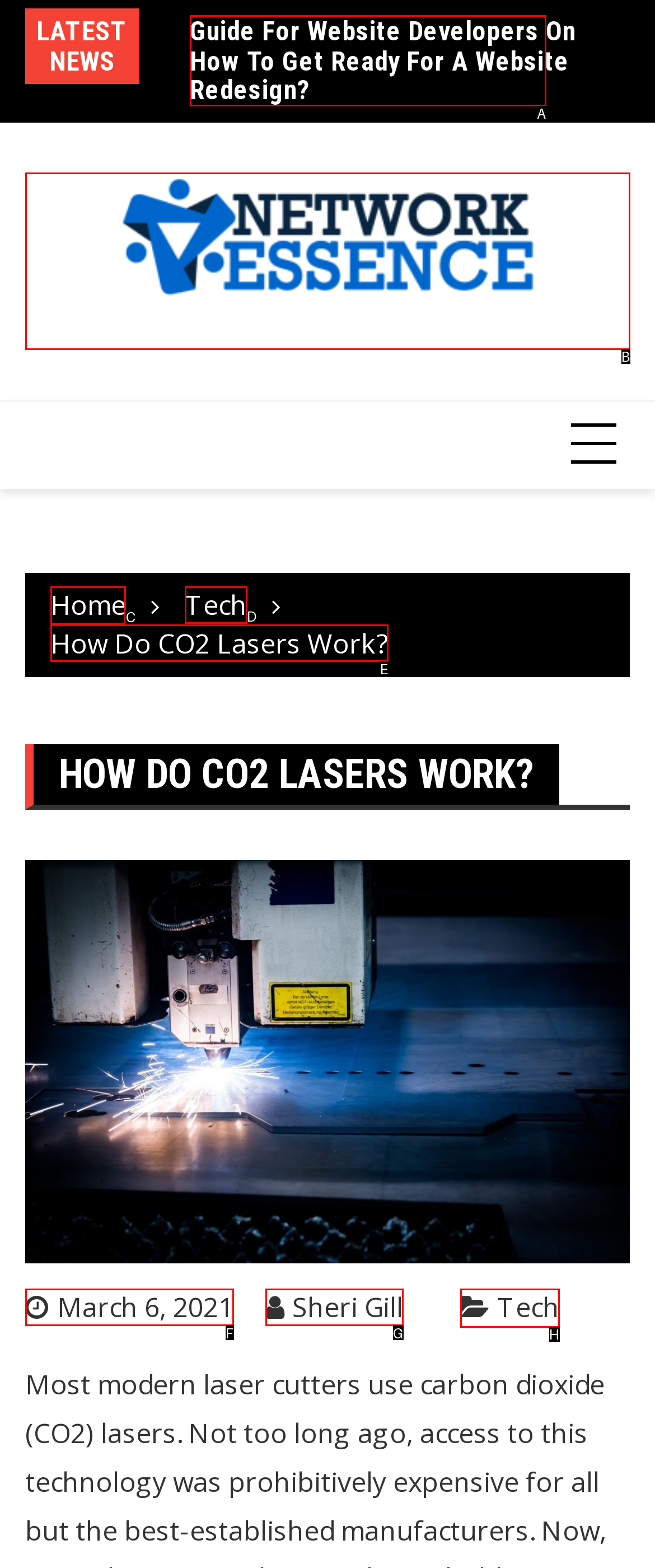Determine the letter of the element I should select to fulfill the following instruction: Visit the home page. Just provide the letter.

C